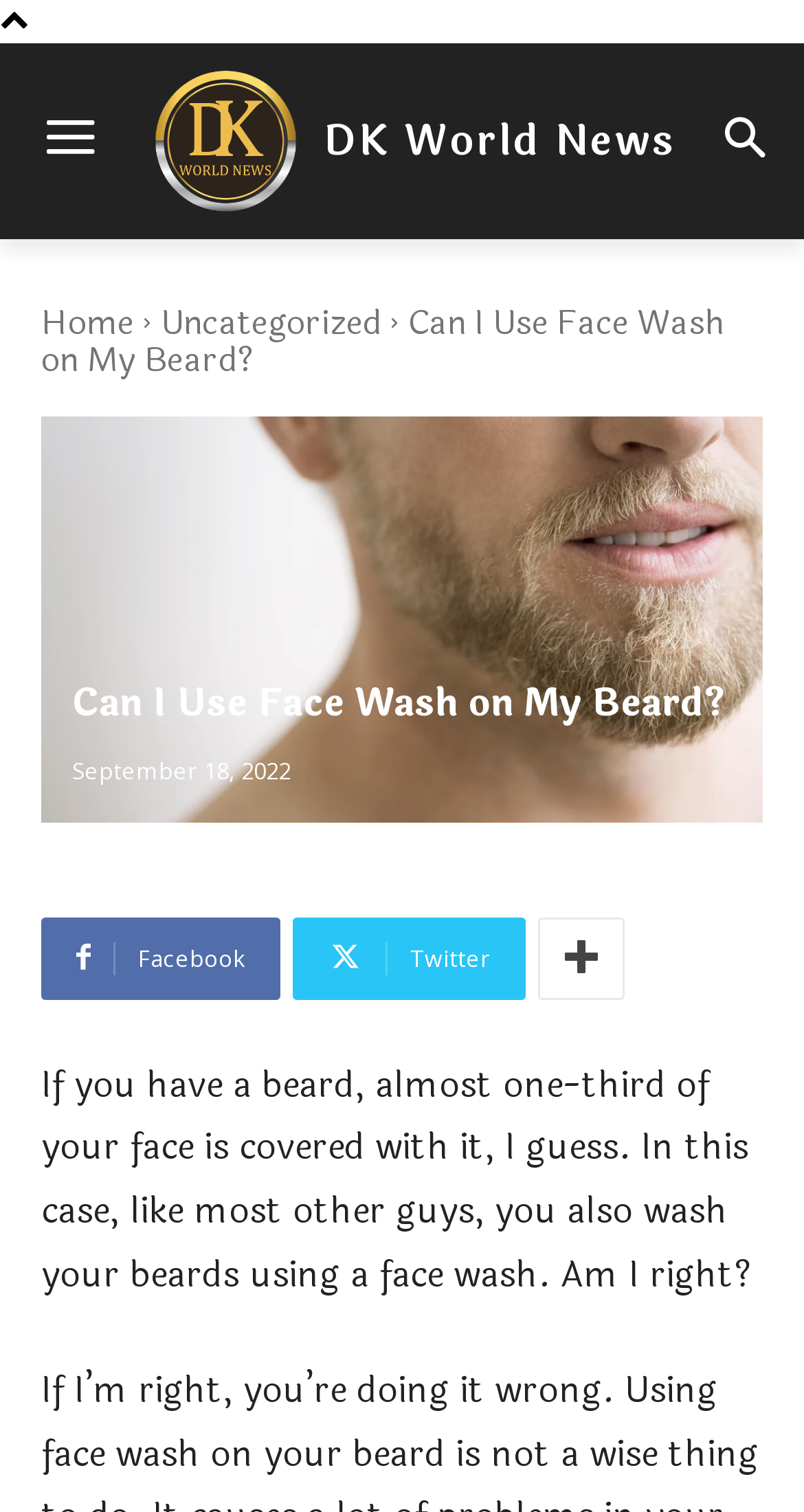Find the bounding box of the web element that fits this description: "DK World News".

[0.231, 0.029, 0.769, 0.158]